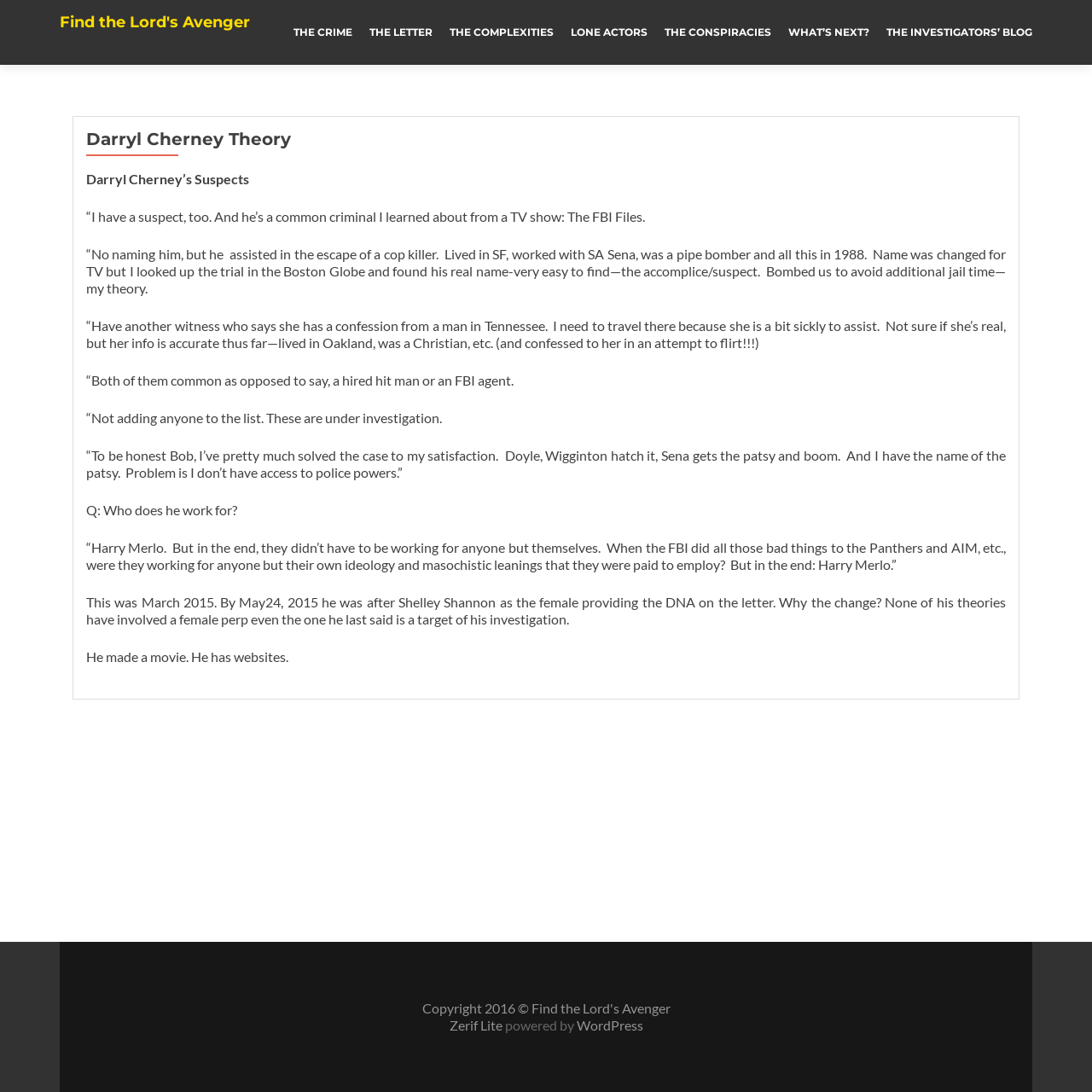Please locate the bounding box coordinates of the element that should be clicked to achieve the given instruction: "Visit 'THE CRIME'".

[0.269, 0.016, 0.323, 0.043]